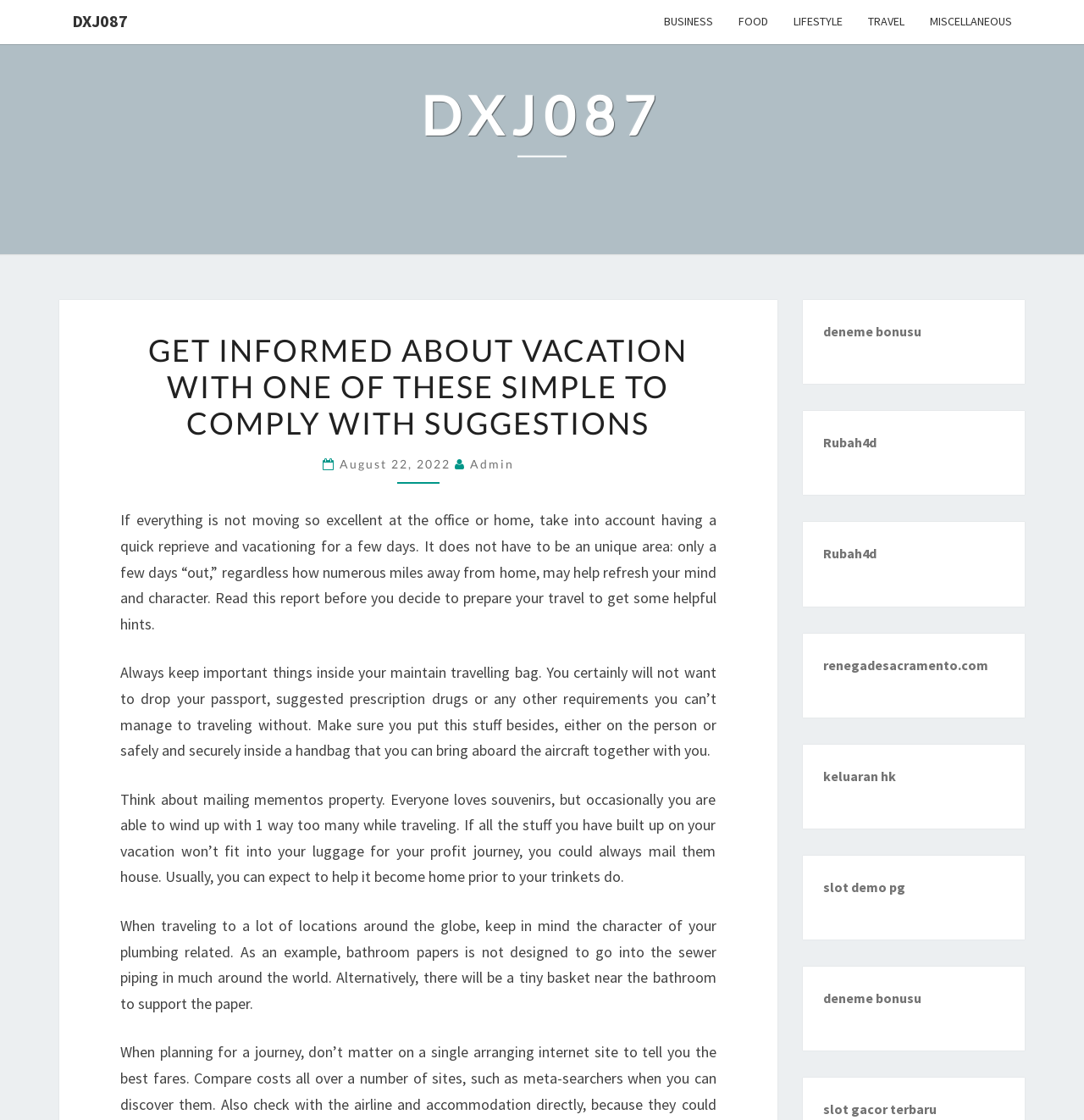What is the author of the article?
Analyze the image and provide a thorough answer to the question.

The author of the article is mentioned at the bottom of the article as 'Admin', along with the date 'August 22, 2022'.